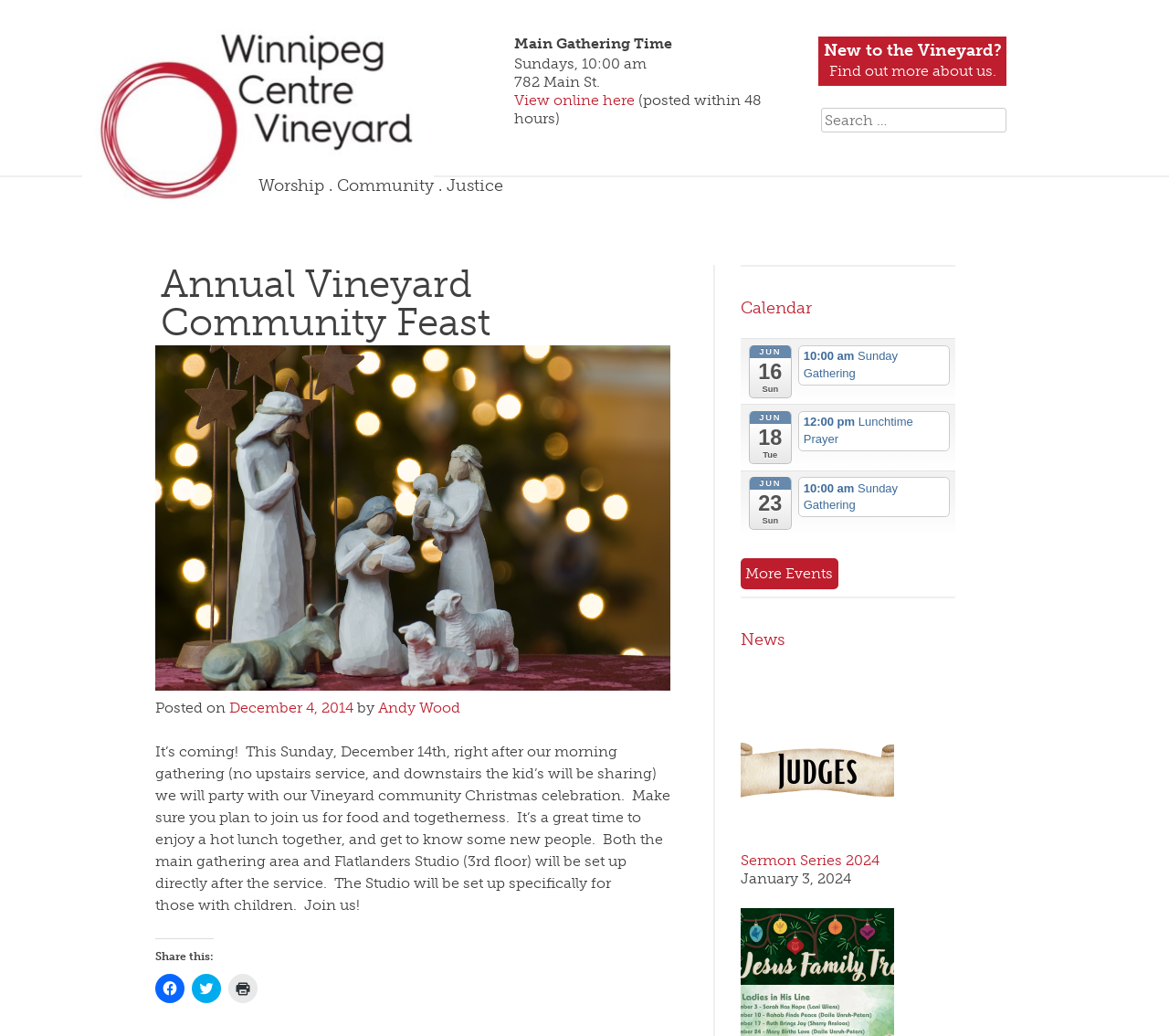What is the main gathering time?
Look at the image and respond to the question as thoroughly as possible.

I found the answer by looking at the 'Main Gathering Time' heading and the corresponding static text 'Sundays, 10:00 am'.